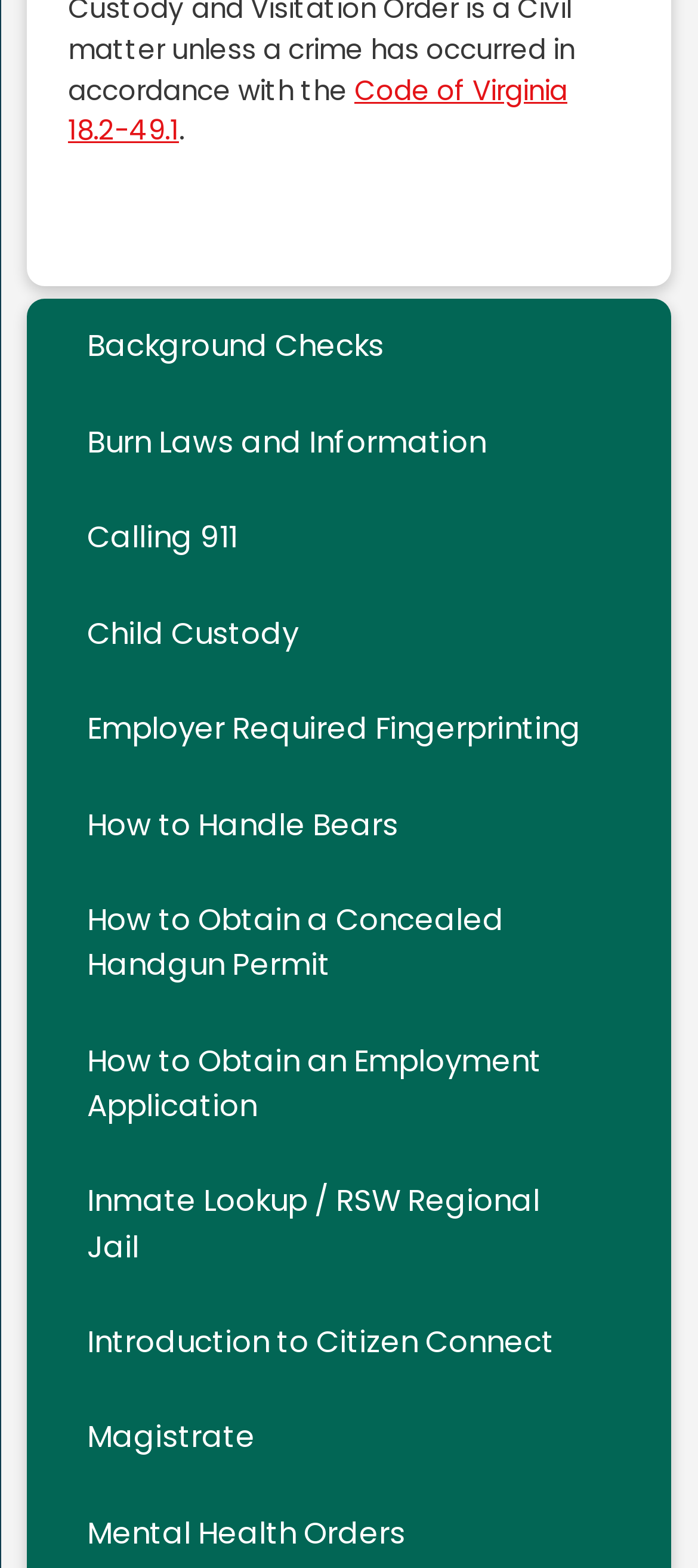Using the webpage screenshot, find the UI element described by Magistrate. Provide the bounding box coordinates in the format (top-left x, top-left y, bottom-right x, bottom-right y), ensuring all values are floating point numbers between 0 and 1.

[0.039, 0.887, 0.961, 0.948]